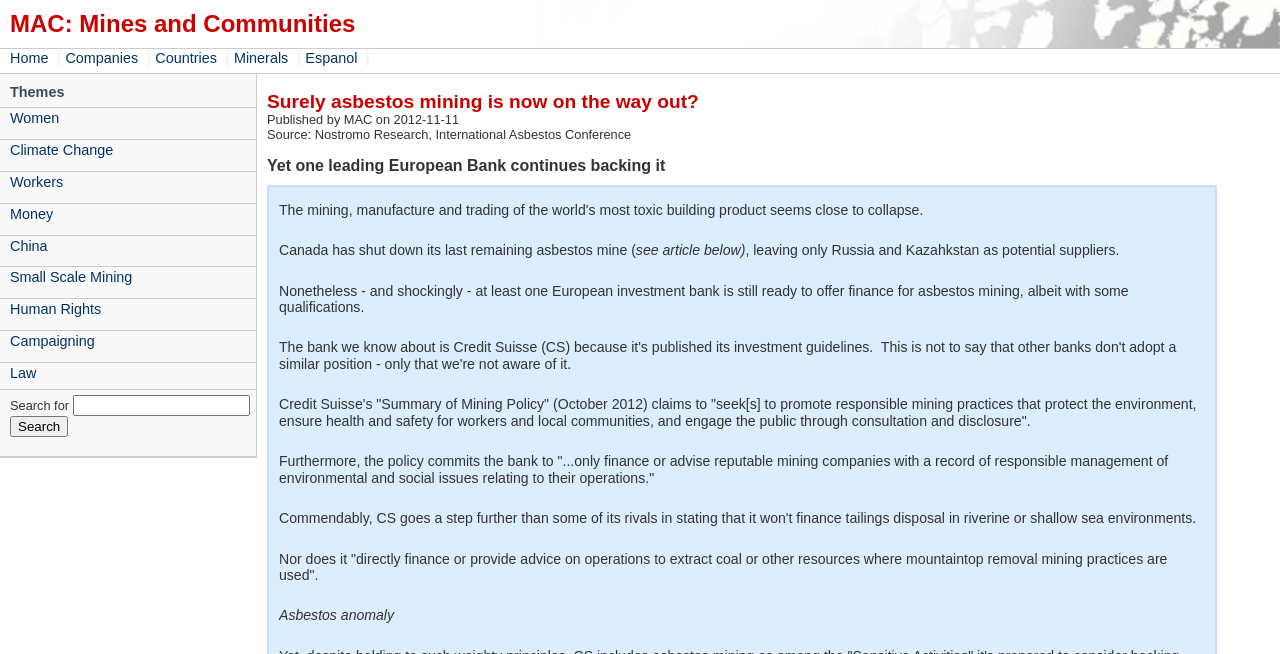Please locate the bounding box coordinates of the region I need to click to follow this instruction: "Reply to AnnetteD".

None